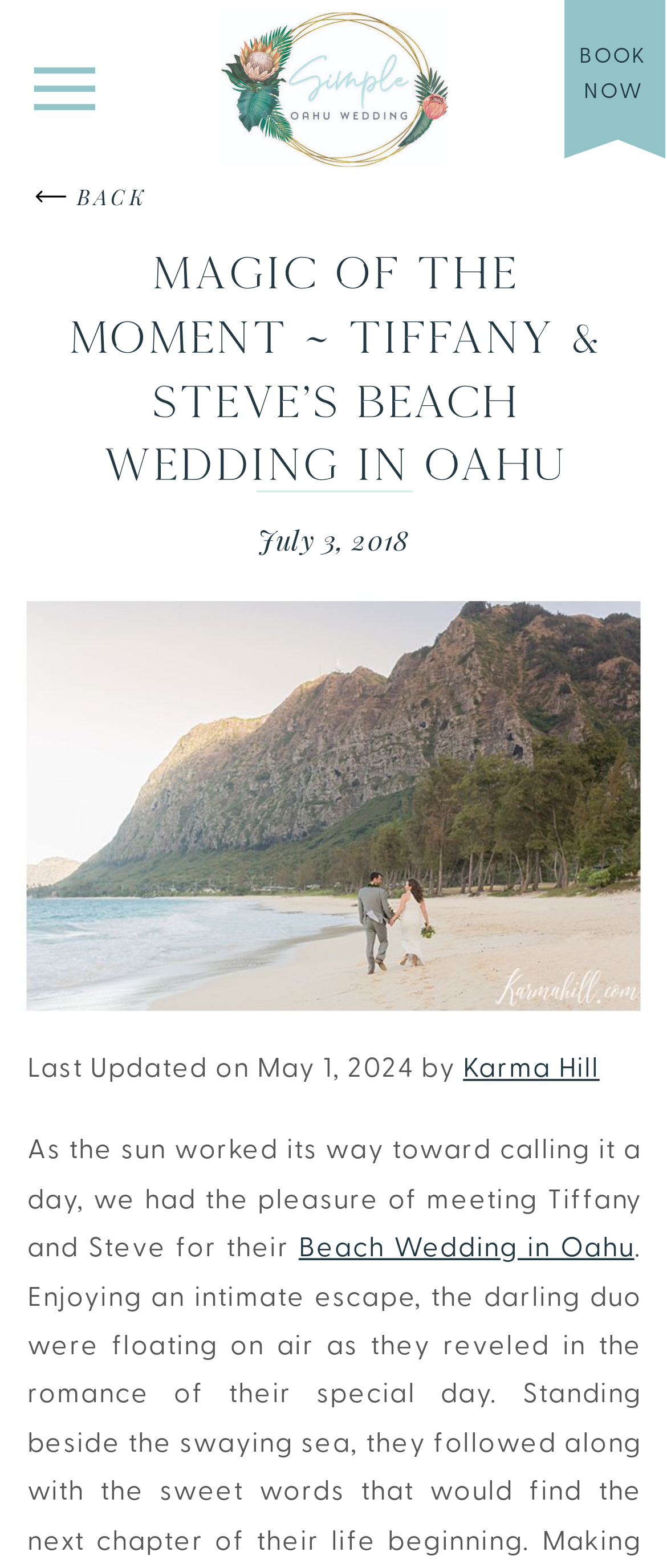Respond with a single word or phrase to the following question: What is the name of the bride?

Tiffany